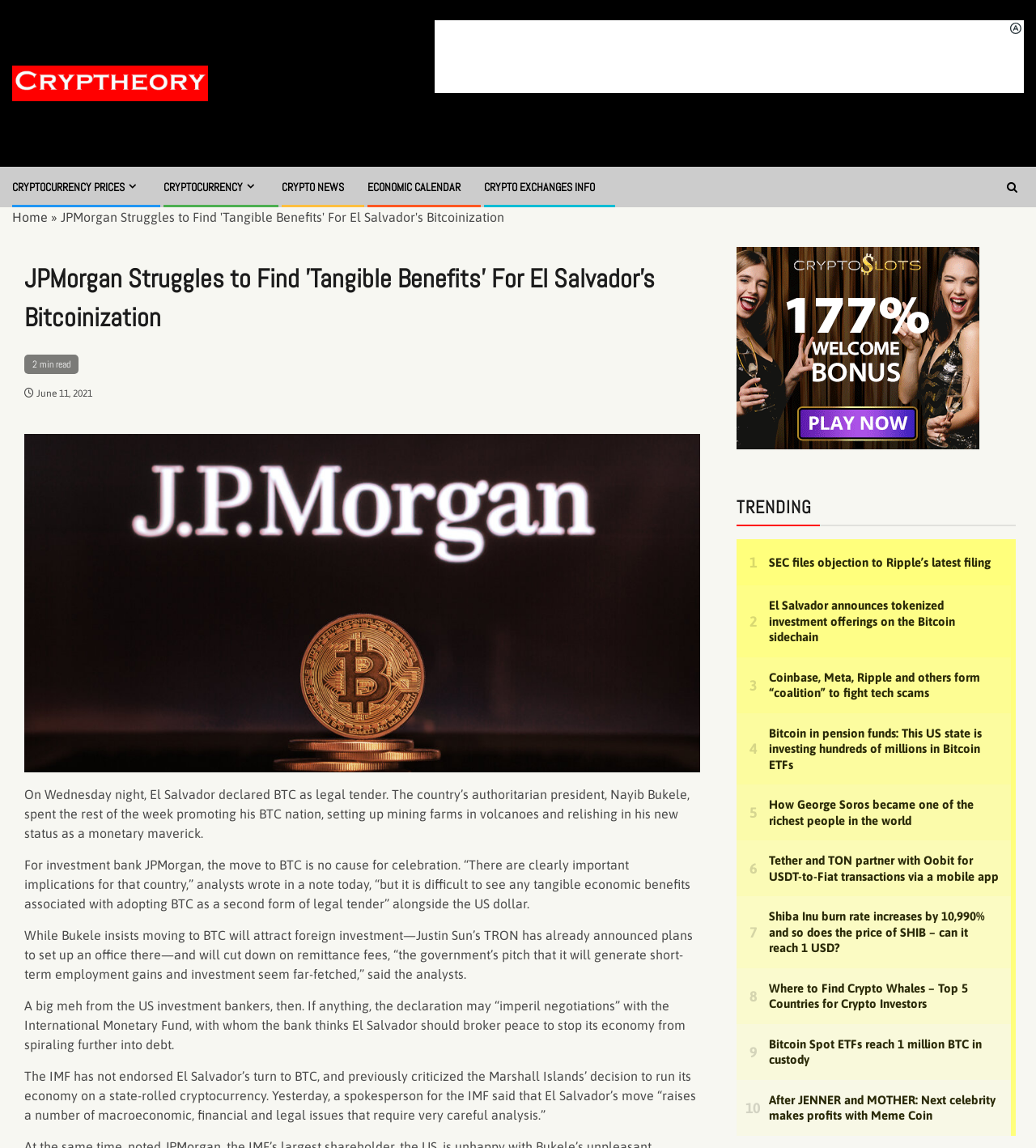Analyze the image and give a detailed response to the question:
What is the name of the country's president mentioned in the article?

I determined the answer by reading the text of the article, which mentions 'the country’s authoritarian president, Nayib Bukele'. This suggests that Nayib Bukele is the president of El Salvador.